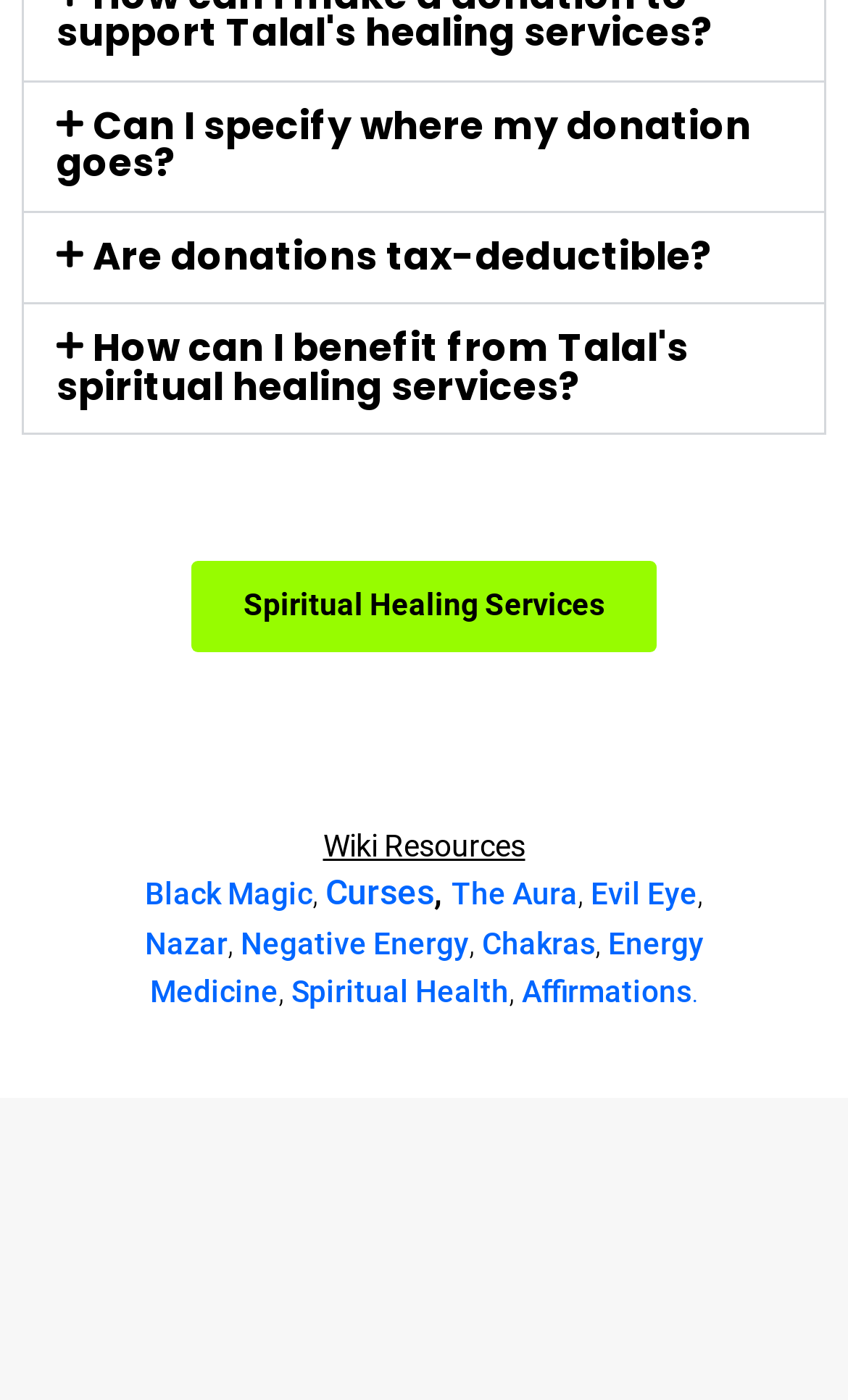Locate the bounding box coordinates of the segment that needs to be clicked to meet this instruction: "Read about 'Black Magic'".

[0.171, 0.626, 0.368, 0.651]